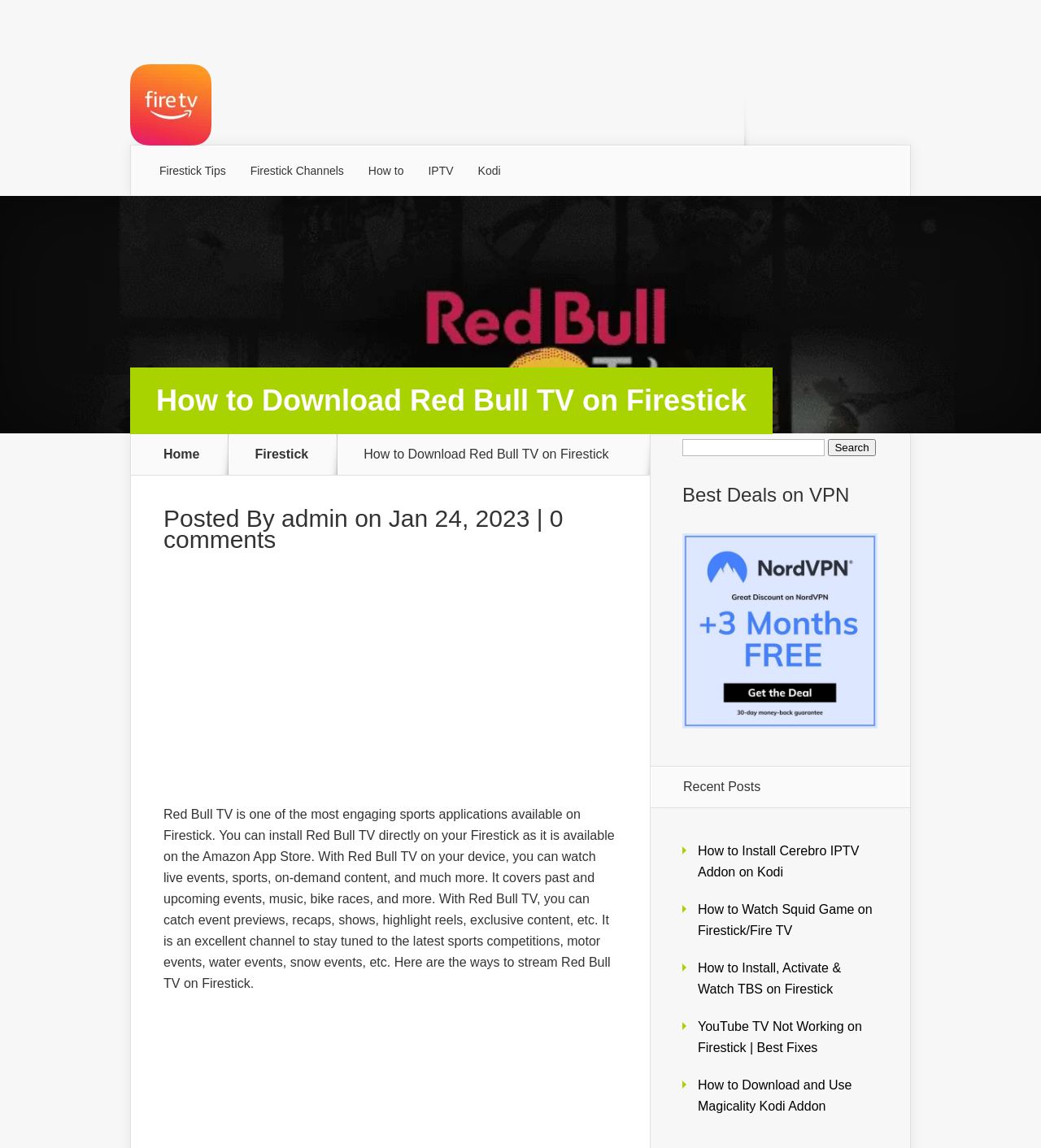Construct a thorough caption encompassing all aspects of the webpage.

The webpage is about downloading Red Bull TV on Firestick, with a focus on sports and events. At the top, there is a logo image of "Firestick TV Tips" followed by a row of links, including "Firestick Tips", "Firestick Channels", "How to", "IPTV", and "Kodi". Below this, there is a heading that reads "How to Download Red Bull TV on Firestick". 

To the right of the heading, there are two links, "Home" and "Firestick". Below this, there is a static text that repeats the heading, followed by information about the post, including the author "admin" and the date "Jan 24, 2023". There is also a link to "0 comments" and an advertisement iframe.

The main content of the page is a long paragraph that describes Red Bull TV, its features, and its availability on Firestick. It explains that Red Bull TV offers live events, sports, on-demand content, and more, covering past and upcoming events, music, bike races, and other sports competitions.

On the right side of the page, there is a search bar with a label "Search for:" and a button to submit the search query. Below this, there is a heading "Best Deals on VPN" followed by a figure with a link to "NordVPN Deal". 

Further down, there is a heading "Recent Posts" followed by a list of links to other articles, including "How to Install Cerebro IPTV Addon on Kodi", "How to Watch Squid Game on Firestick/Fire TV", and others.